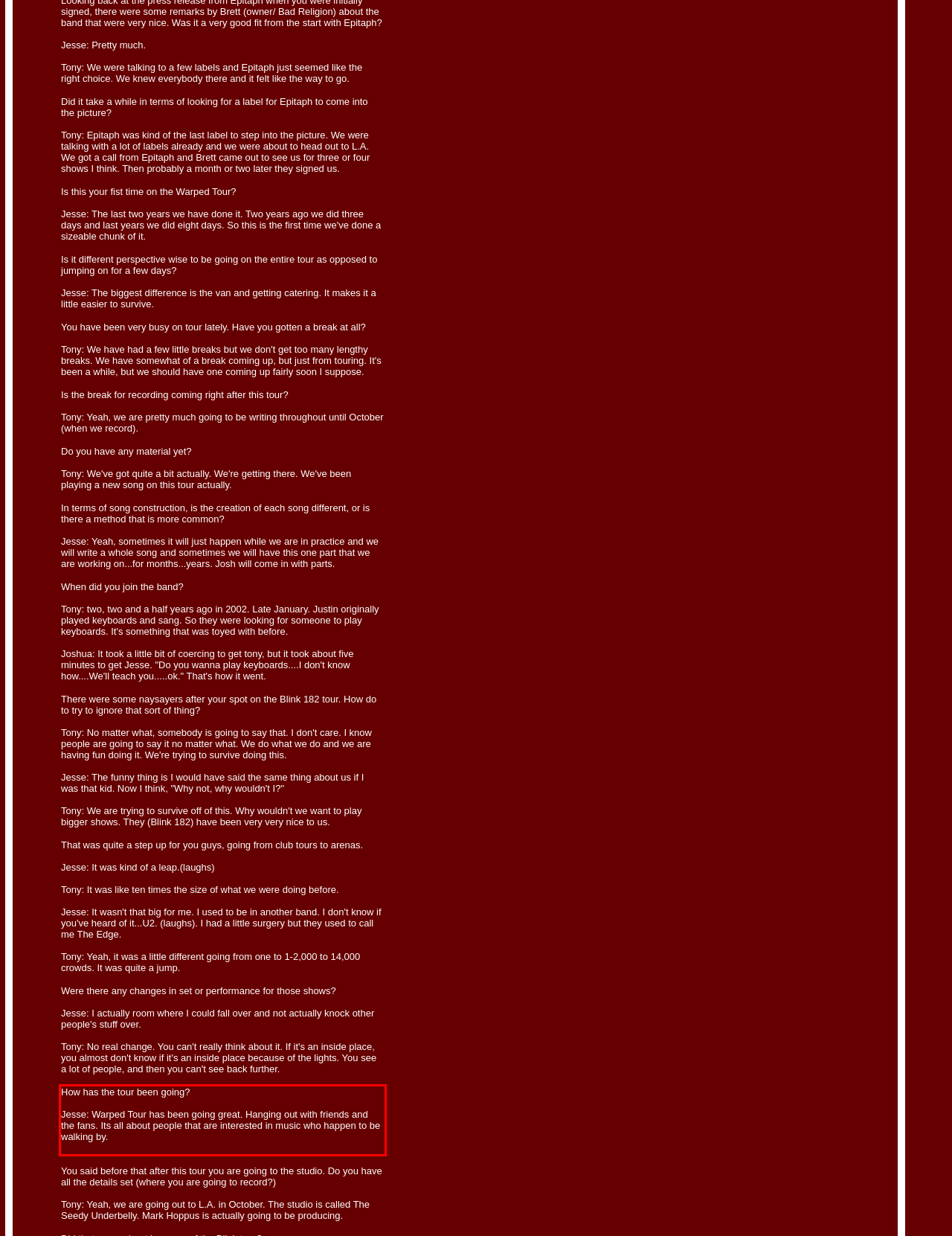From the provided screenshot, extract the text content that is enclosed within the red bounding box.

How has the tour been going? Jesse: Warped Tour has been going great. Hanging out with friends and the fans. Its all about people that are interested in music who happen to be walking by.